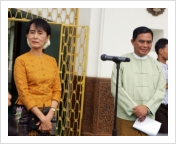Create a detailed narrative of what is happening in the image.

The image features two prominent individuals engaged in a moment of interaction at a government guest house in Yangon, Myanmar. On the left, Aung San Suu Kyi, a notable figure in Myanmar's pro-democracy movement, is dressed in an elegant yellow traditional outfit, exuding a sense of dignity and composure. To her right stands U Aung Kyi, the Minister for Relations, wearing a light green attire that complements the formal setting. The backdrop includes a decorative gate and a microphone stand, suggesting the presence of an official event or announcement. This photograph captures a significant moment on July 25, 2011, highlighting the ongoing political dialogues in Myanmar during that period.